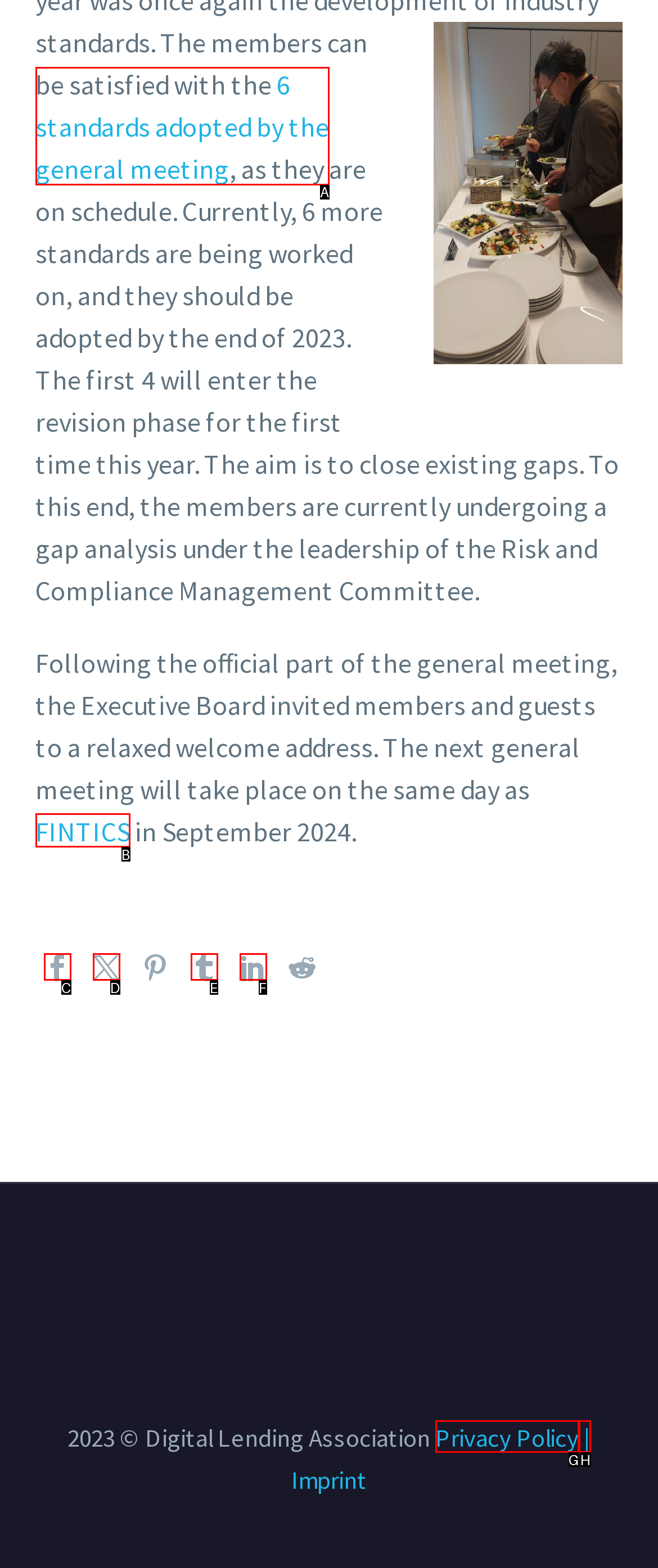Select the UI element that should be clicked to execute the following task: view the 6 standards adopted by the general meeting
Provide the letter of the correct choice from the given options.

A